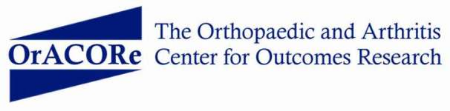Break down the image and describe each part extensively.

The image features the logo of OrACORe, which stands for The Orthopaedic and Arthritis Center for Outcomes Research. This visual representation encapsulates the center's focus on research and clinical practices relating to orthopedics and arthritis. The design of the logo includes a stylized blue triangle alongside the text, effectively conveying a sense of professionalism and academic expertise in the field of healthcare research. OrACORe is dedicated to enhancing the quality of life for individuals affected by musculoskeletal conditions, emphasizing both clinical and policy aspects of healthcare.